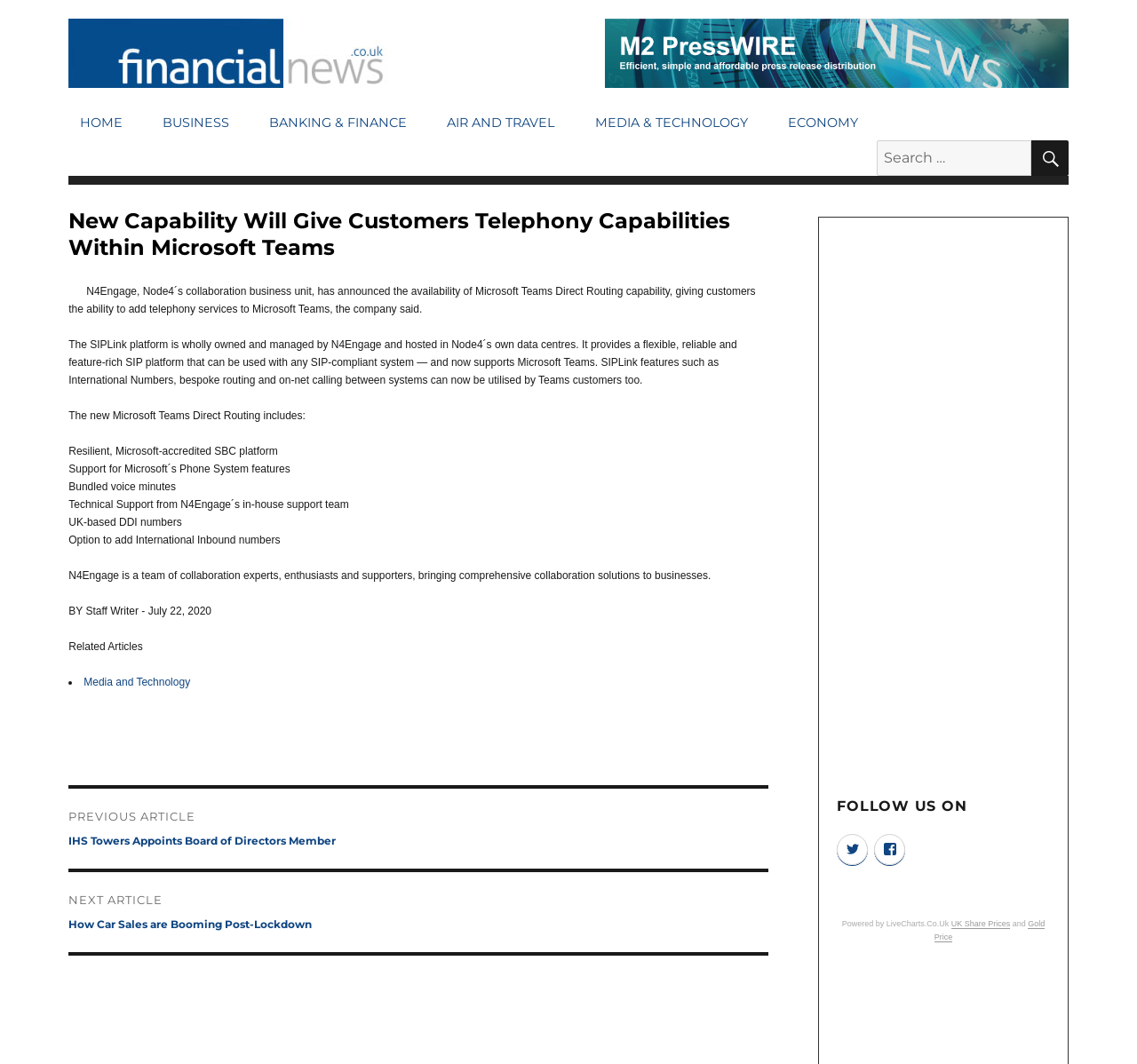Provide a one-word or brief phrase answer to the question:
What is the name of the platform that provides a flexible, reliable and feature-rich SIP platform?

SIPLink